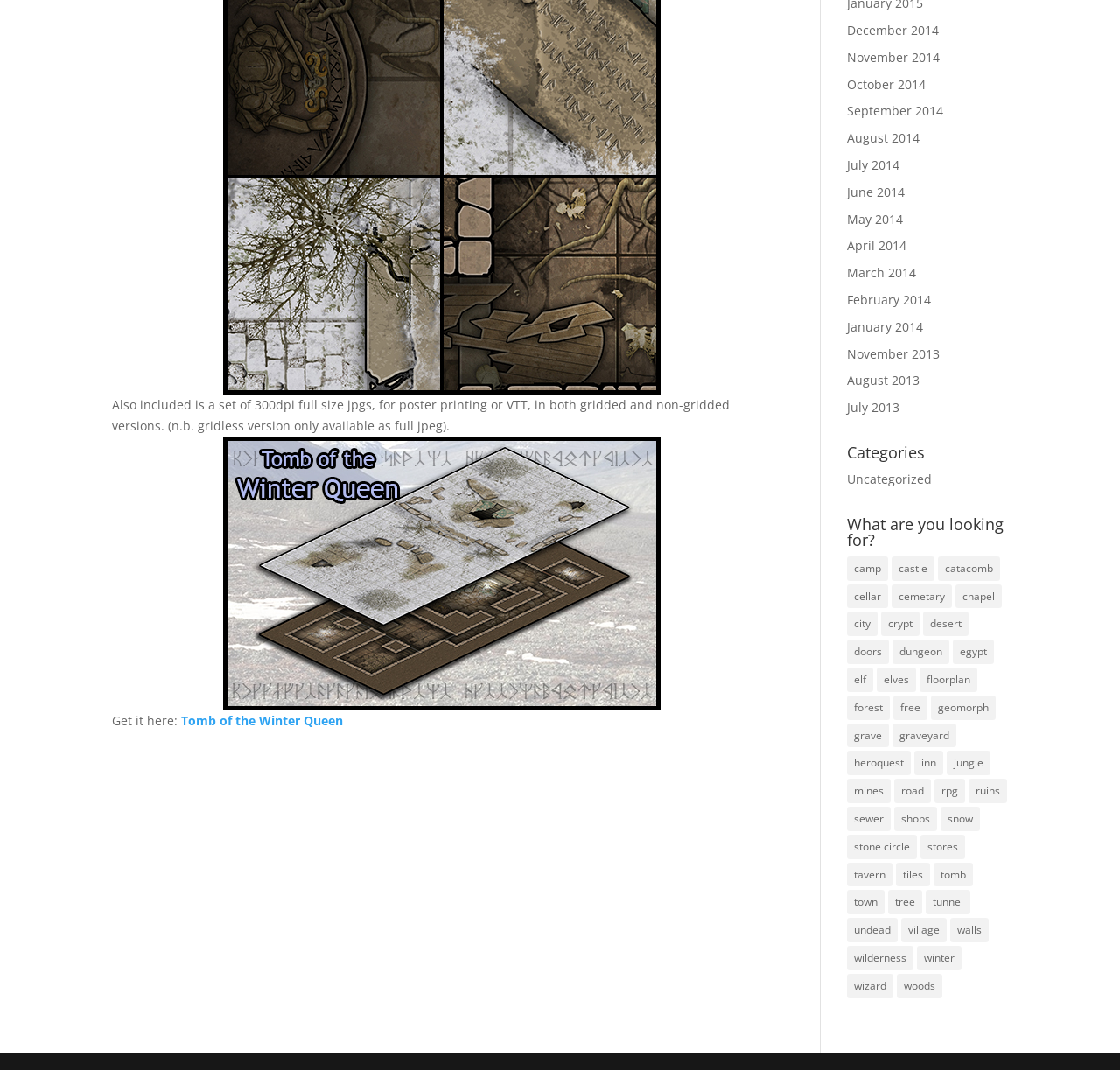Pinpoint the bounding box coordinates of the clickable area needed to execute the instruction: "View the categories". The coordinates should be specified as four float numbers between 0 and 1, i.e., [left, top, right, bottom].

[0.756, 0.415, 0.9, 0.438]